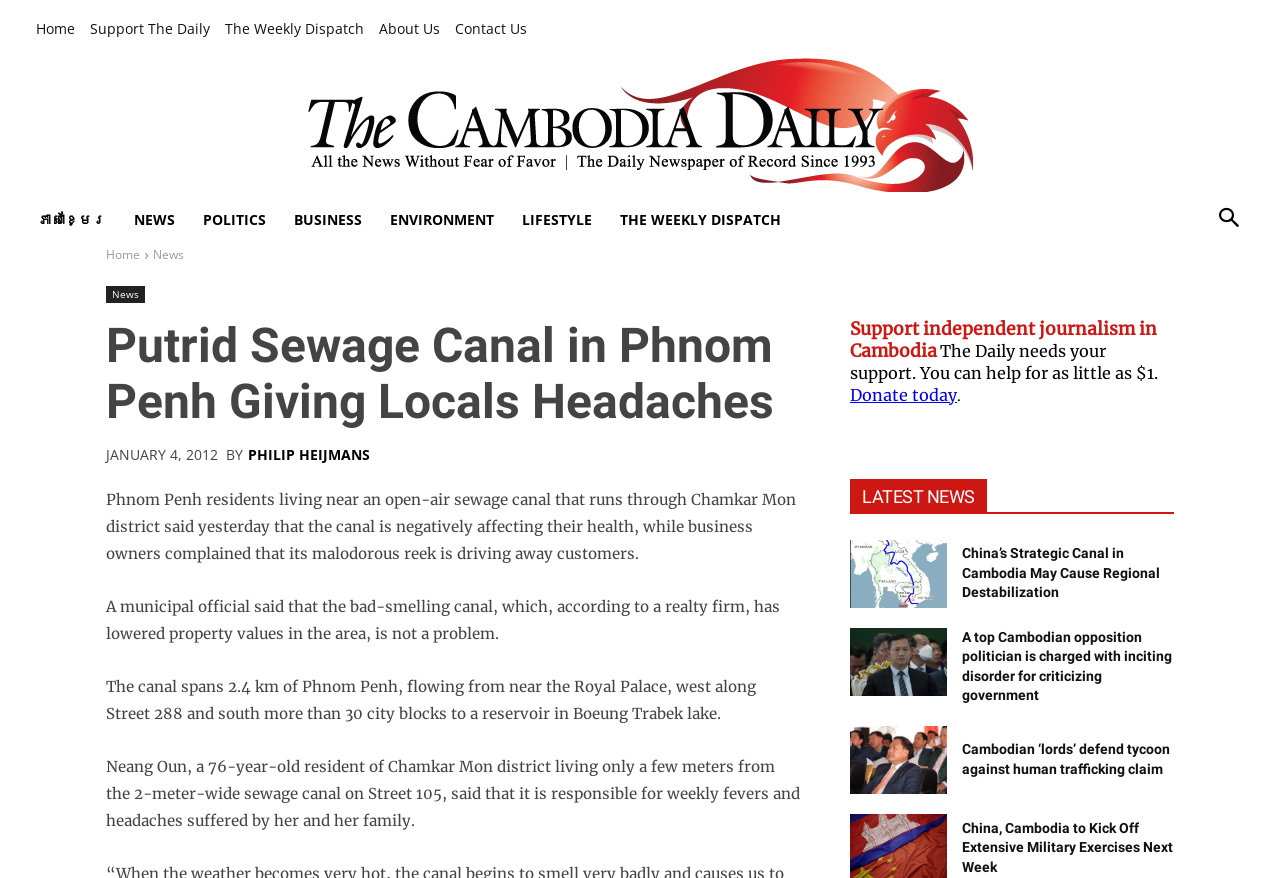Give a short answer to this question using one word or a phrase:
What is the length of the sewage canal?

2.4 km